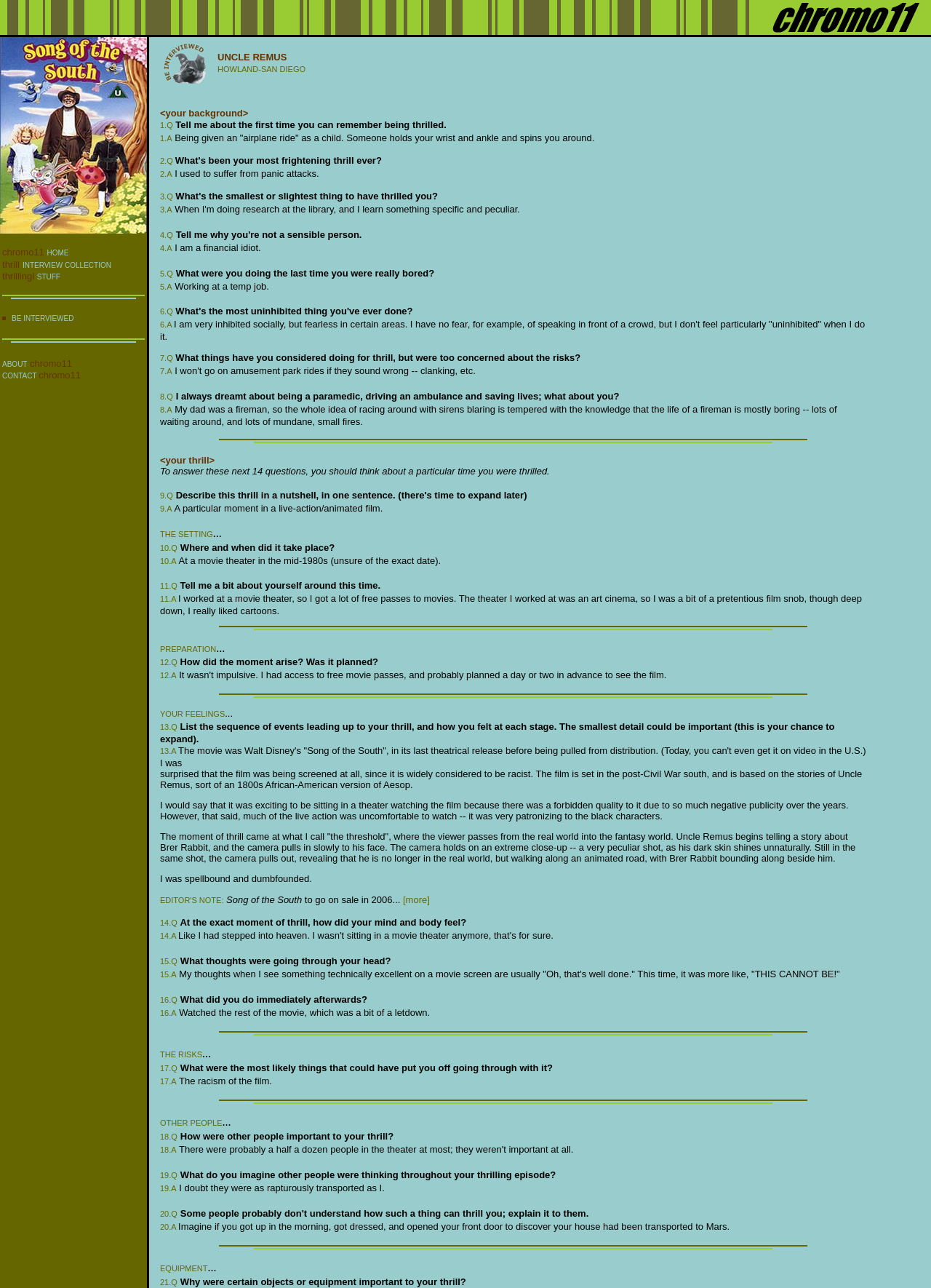Kindly provide the bounding box coordinates of the section you need to click on to fulfill the given instruction: "Click the INTERVIEW COLLECTION link".

[0.024, 0.203, 0.119, 0.209]